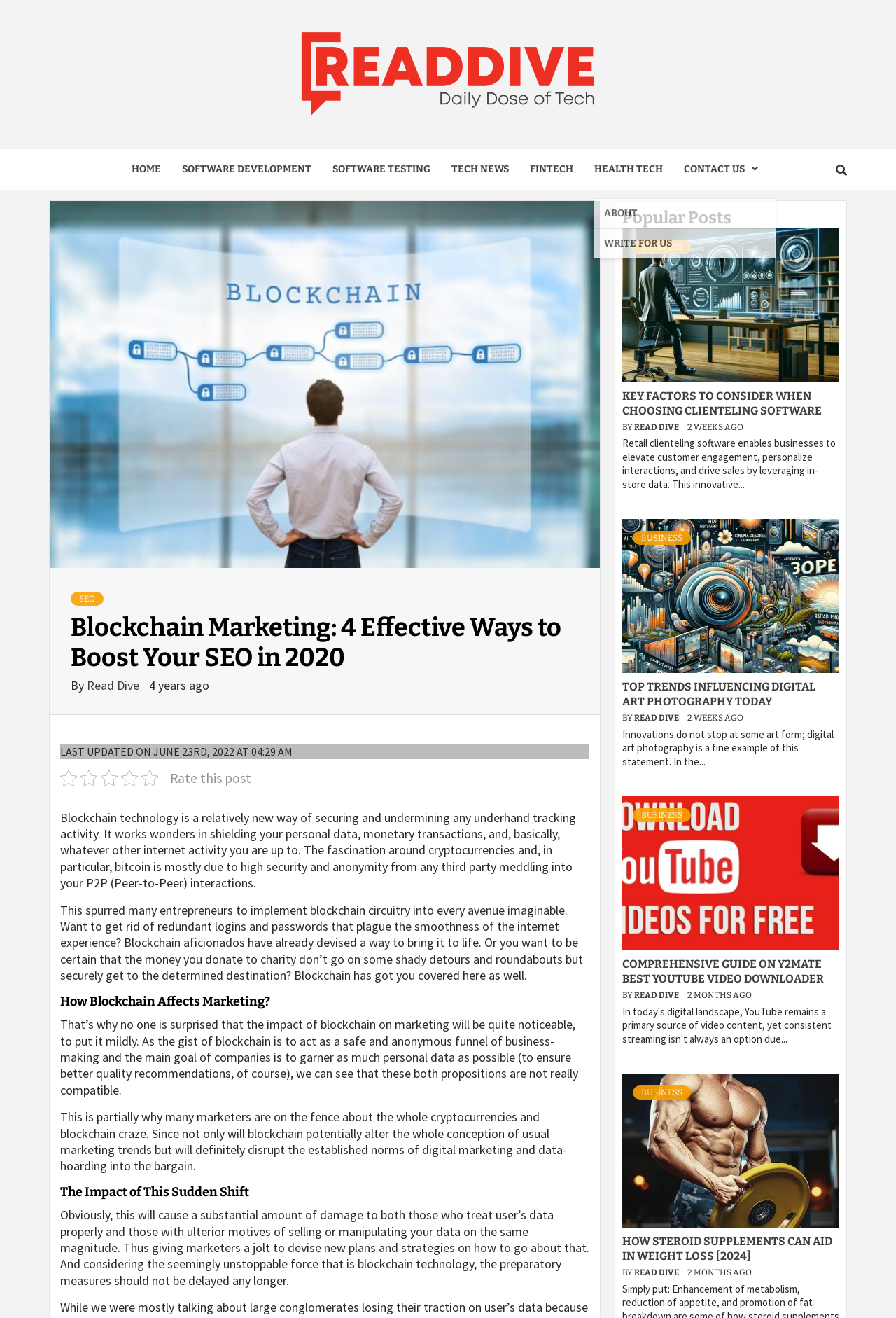Determine the bounding box coordinates of the element that should be clicked to execute the following command: "Visit the 'TECH NEWS' page".

[0.492, 0.113, 0.579, 0.144]